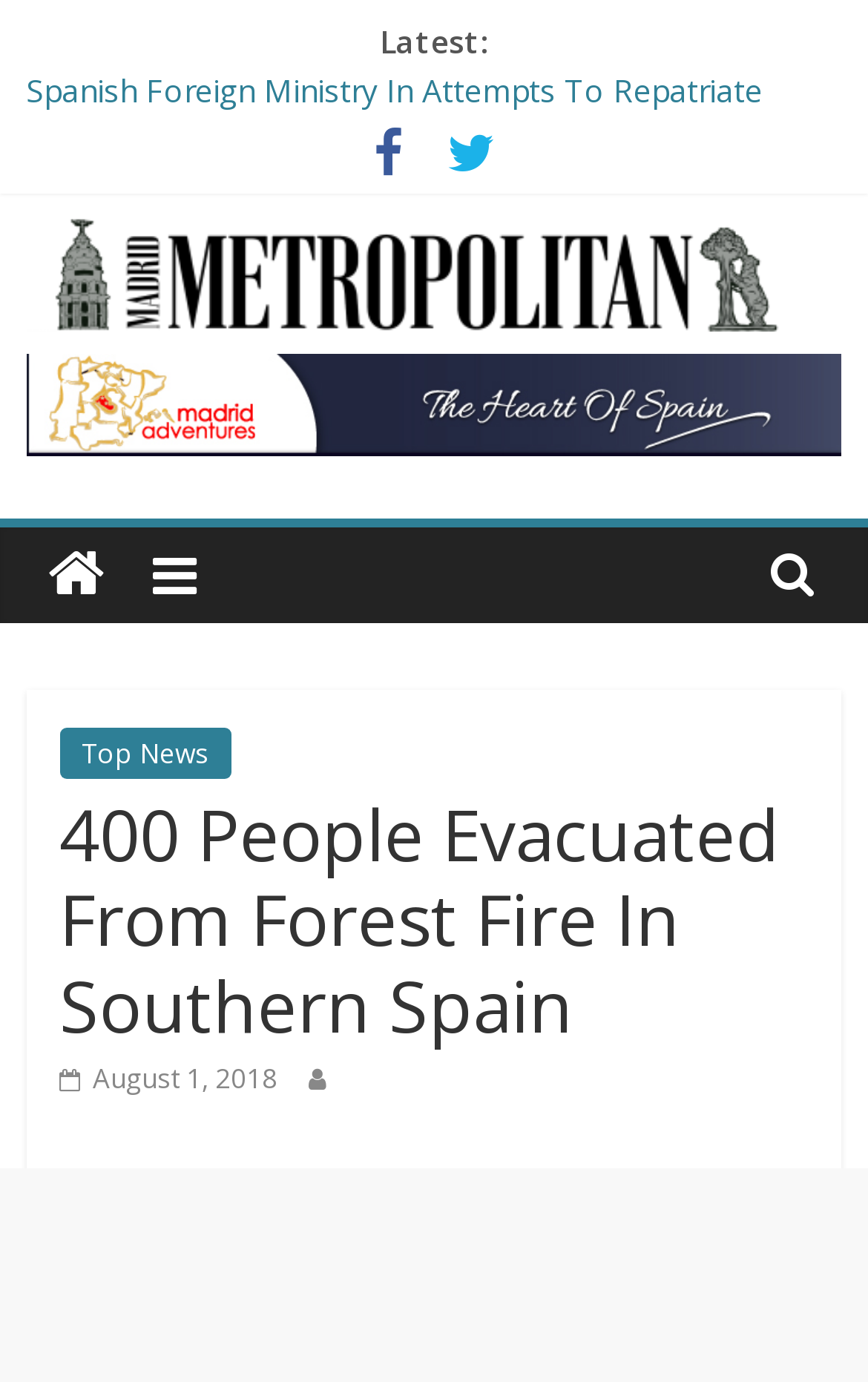Pinpoint the bounding box coordinates of the element to be clicked to execute the instruction: "Read article about forest fire in southern Spain".

[0.068, 0.565, 0.932, 0.759]